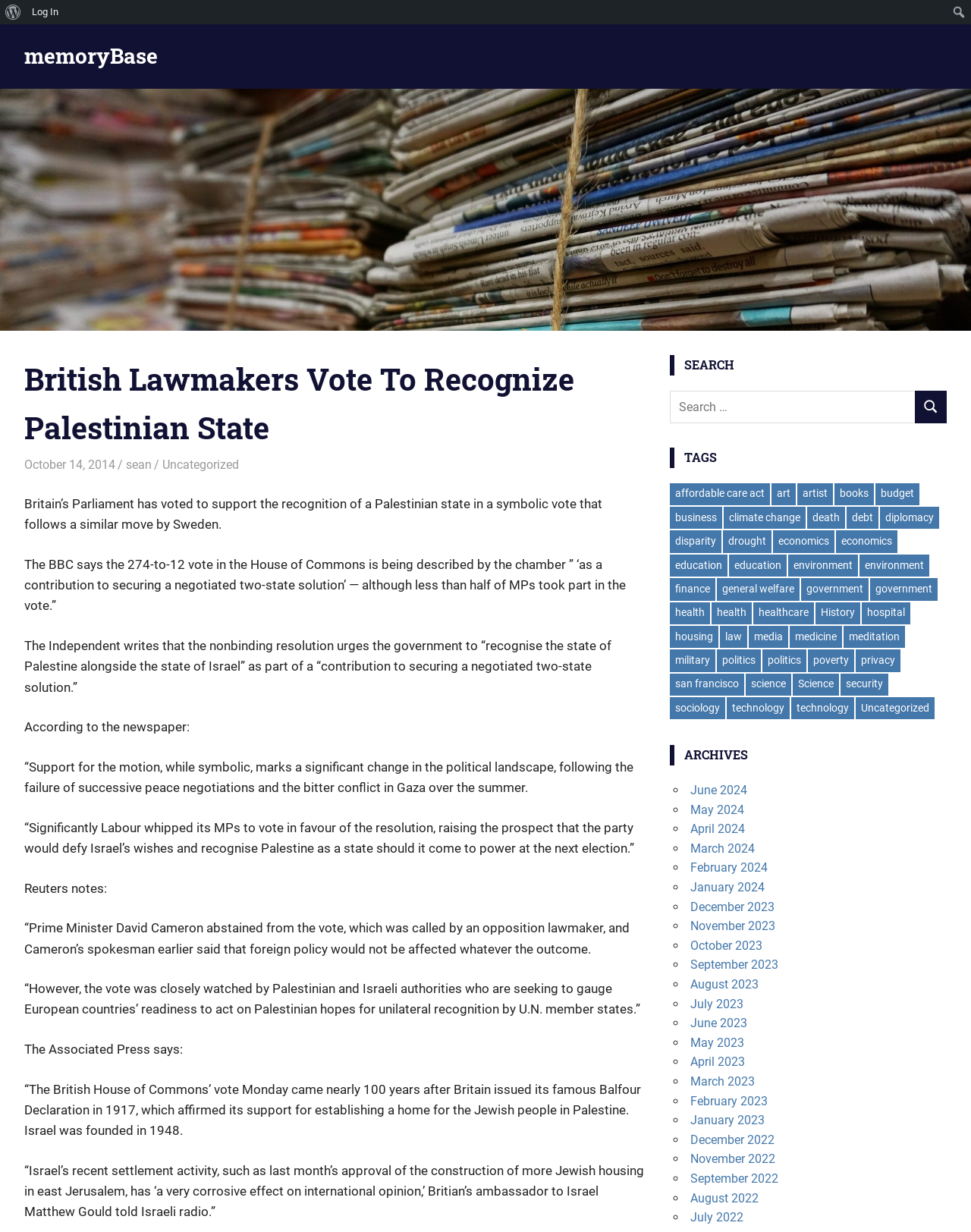Answer the question in a single word or phrase:
What is the date of the article?

October 14, 2014